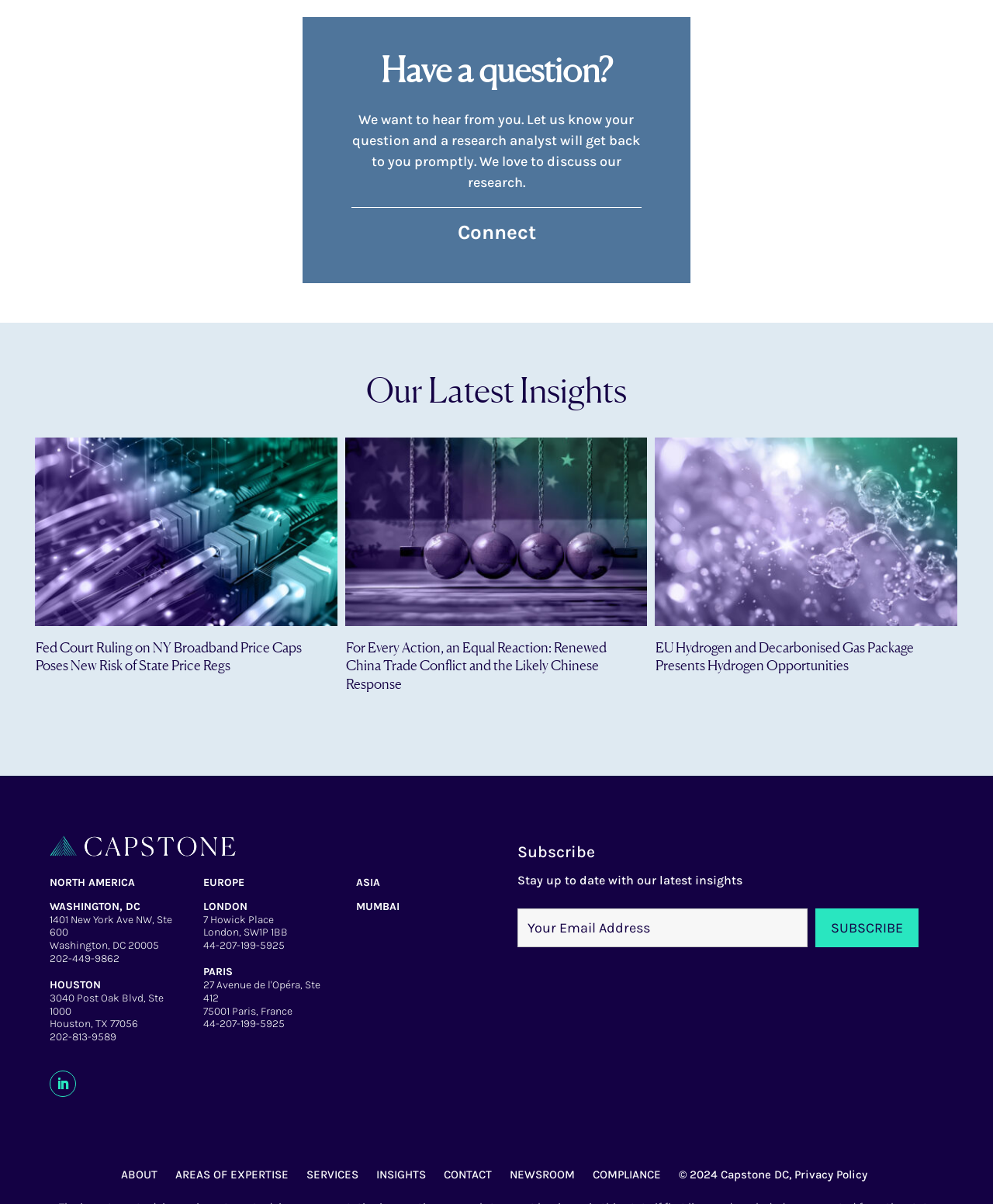Pinpoint the bounding box coordinates of the area that should be clicked to complete the following instruction: "Click on 'Fed Court Ruling on NY Broadband Price Caps Poses New Risk of State Price Regs'". The coordinates must be given as four float numbers between 0 and 1, i.e., [left, top, right, bottom].

[0.035, 0.363, 0.34, 0.52]